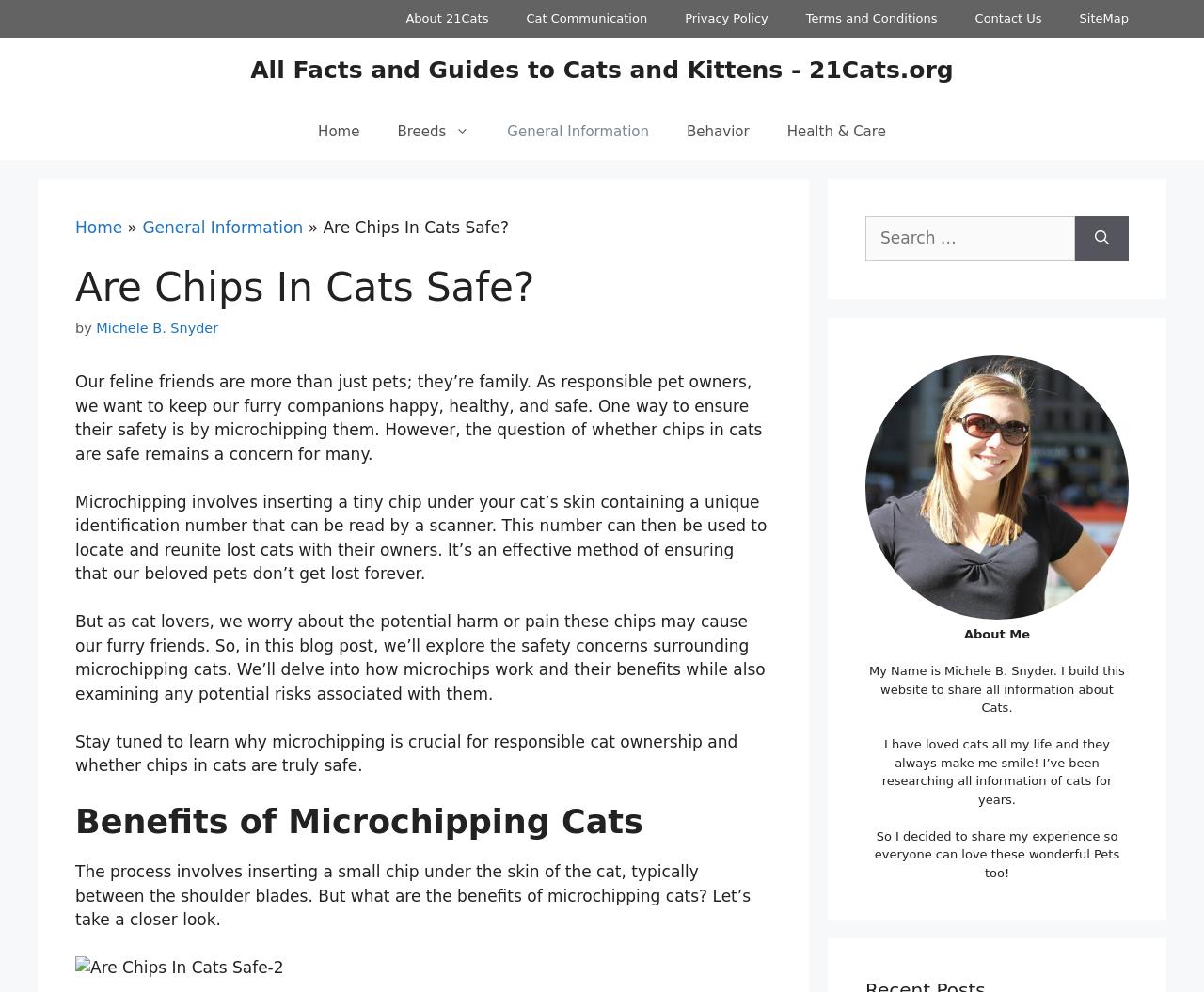Answer the question below using just one word or a short phrase: 
Who is the author of this blog post?

Michele B. Snyder